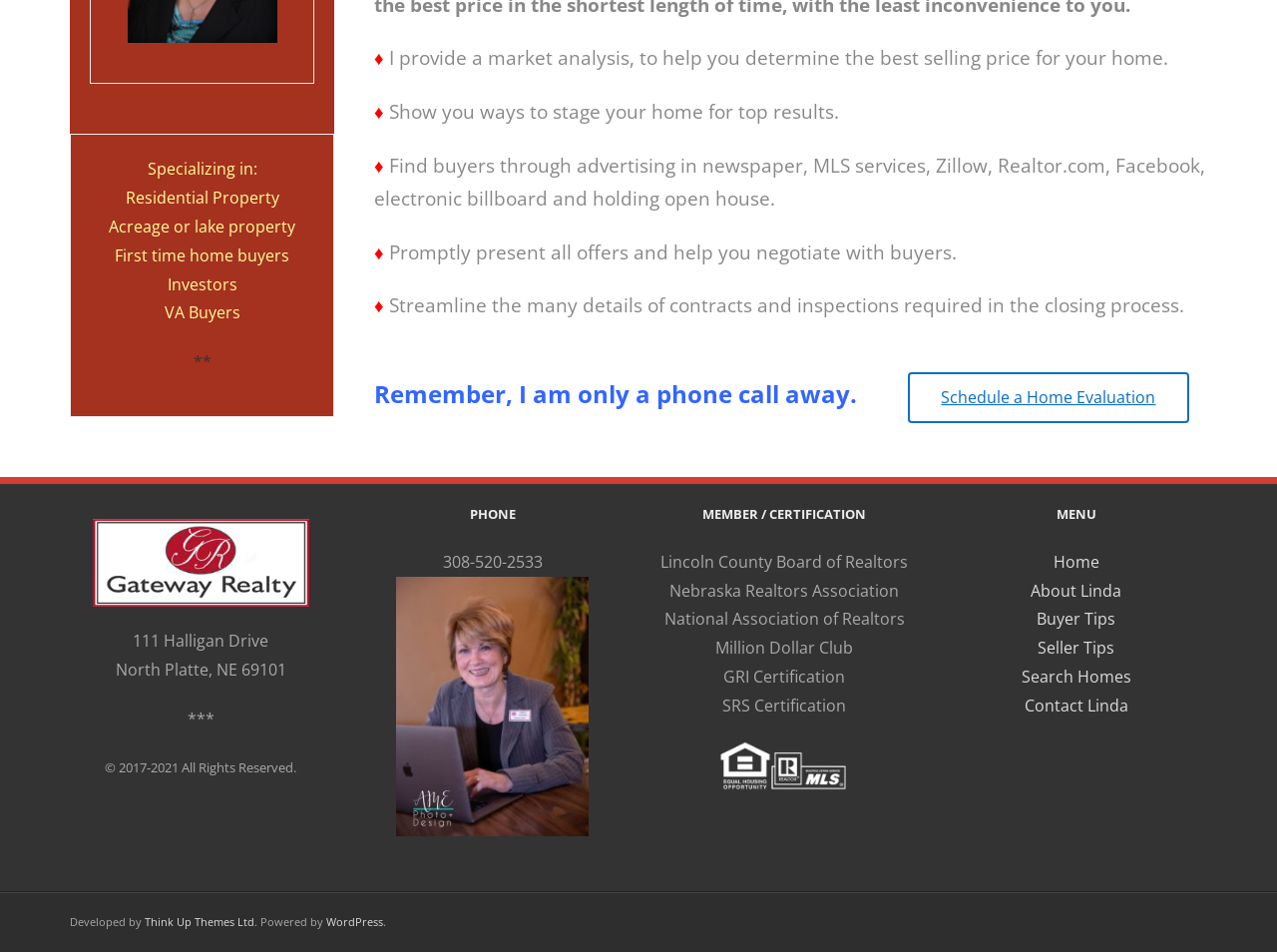Find the bounding box coordinates of the UI element according to this description: "About Linda".

[0.807, 0.609, 0.878, 0.632]